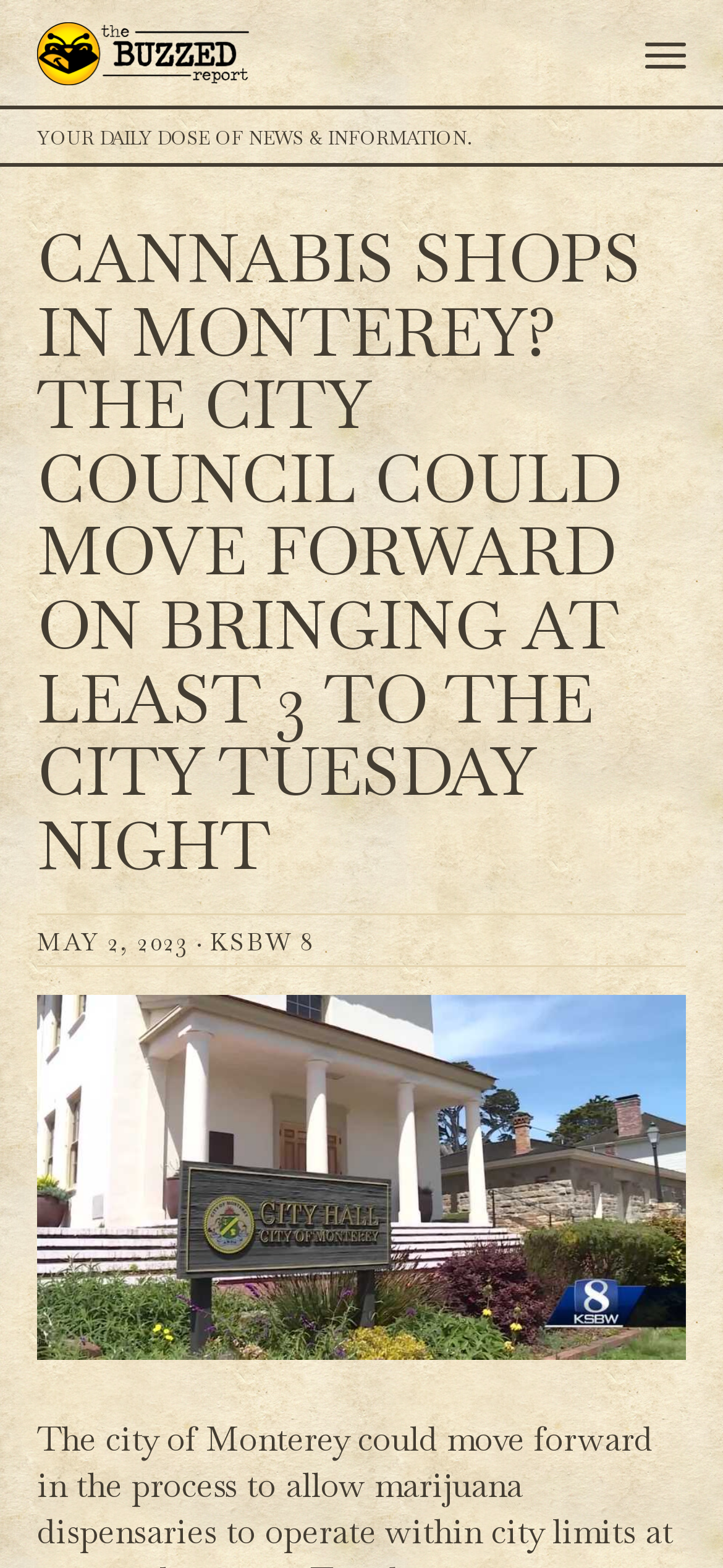Analyze the image and provide a detailed answer to the question: How many cannabis shops could be brought to the city?

I found this information by reading the main heading 'CANNABIS SHOPS IN MONTEREY? THE CITY COUNCIL COULD MOVE FORWARD ON BRINGING AT LEAST 3 TO THE CITY TUESDAY NIGHT' which indicates that the city council is considering bringing at least 3 cannabis shops to the city.